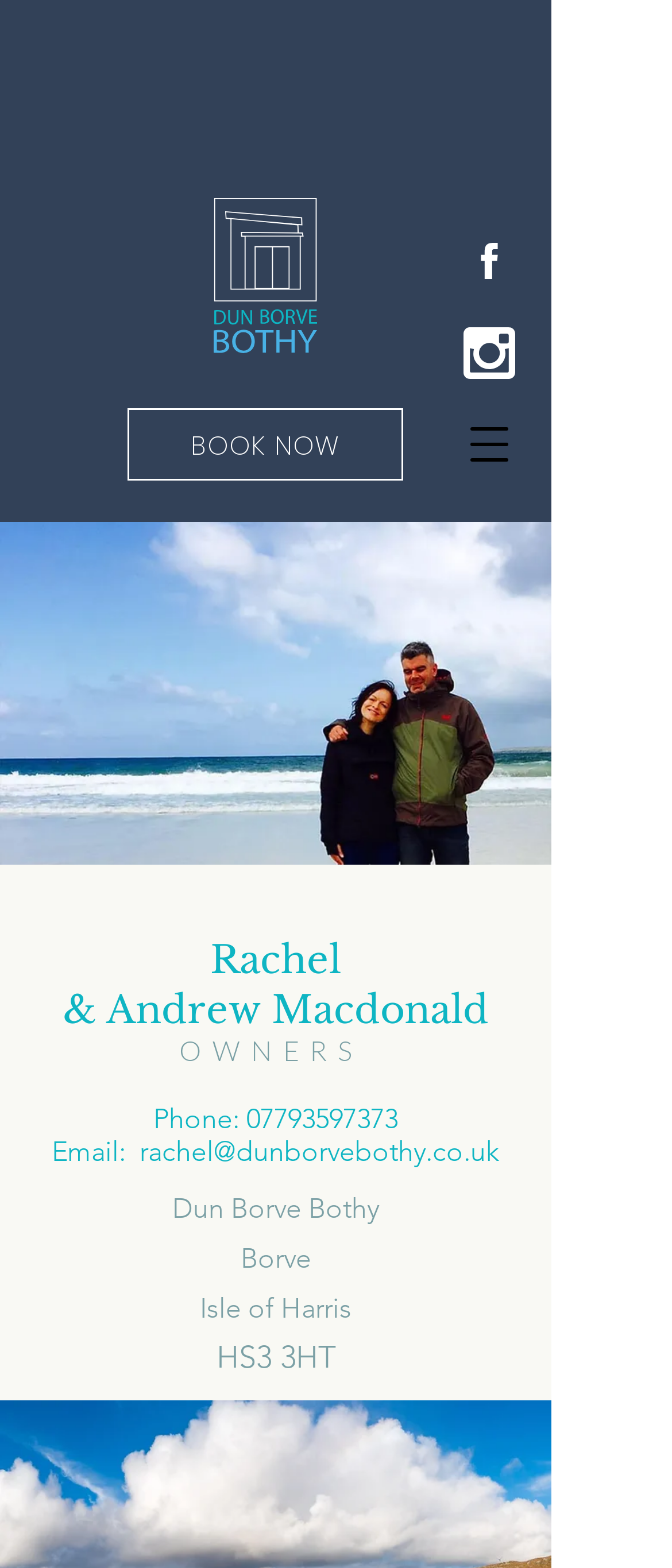Where is Dun Borve Bothy located?
Please provide a detailed and thorough answer to the question.

I found the text 'Isle of Harris' which is likely the location of Dun Borve Bothy, as it is followed by the postcode 'HS3 3HT'.